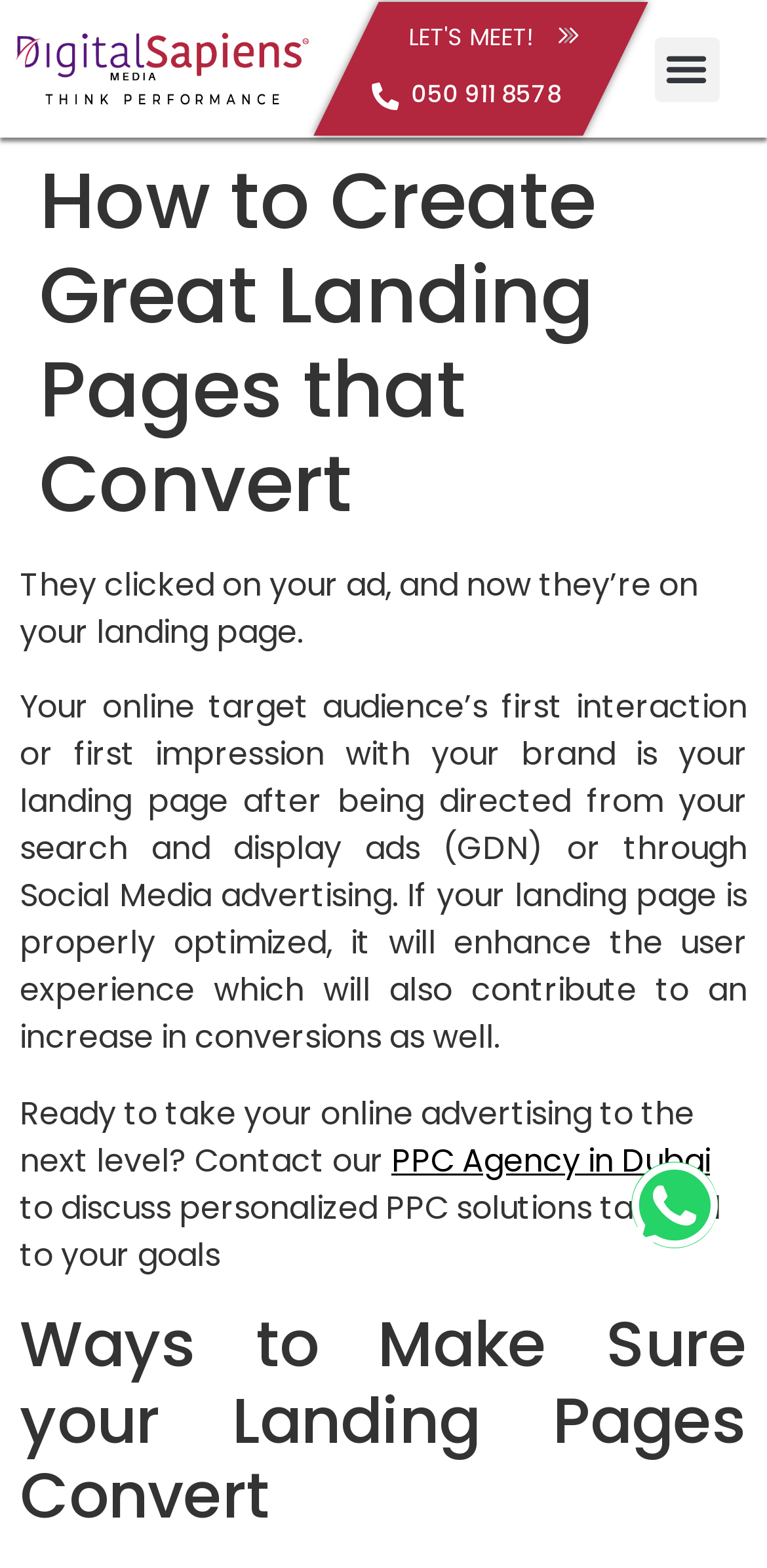Summarize the webpage comprehensively, mentioning all visible components.

The webpage is about creating effective landing pages that convert leads and drive desired actions. At the top, there is a link on the left side and another link "LET'S MEET!" on the right side, accompanied by a small image. Below these links, there is a button labeled "Menu Toggle" on the right side.

The main content of the webpage is divided into sections. The first section has a heading "How to Create Great Landing Pages that Convert" and a brief paragraph explaining the importance of landing pages in online advertising. Below this, there is a longer paragraph discussing how a well-optimized landing page can enhance user experience and increase conversions.

Further down, there is a call-to-action section with a link to a "PPC Agency in Dubai" and a brief sentence encouraging visitors to discuss personalized PPC solutions. Finally, there is a heading "Ways to Make Sure your Landing Pages Convert" at the bottom of the page.

Throughout the page, there are several links and a button, but the main focus is on the informative content about creating effective landing pages.